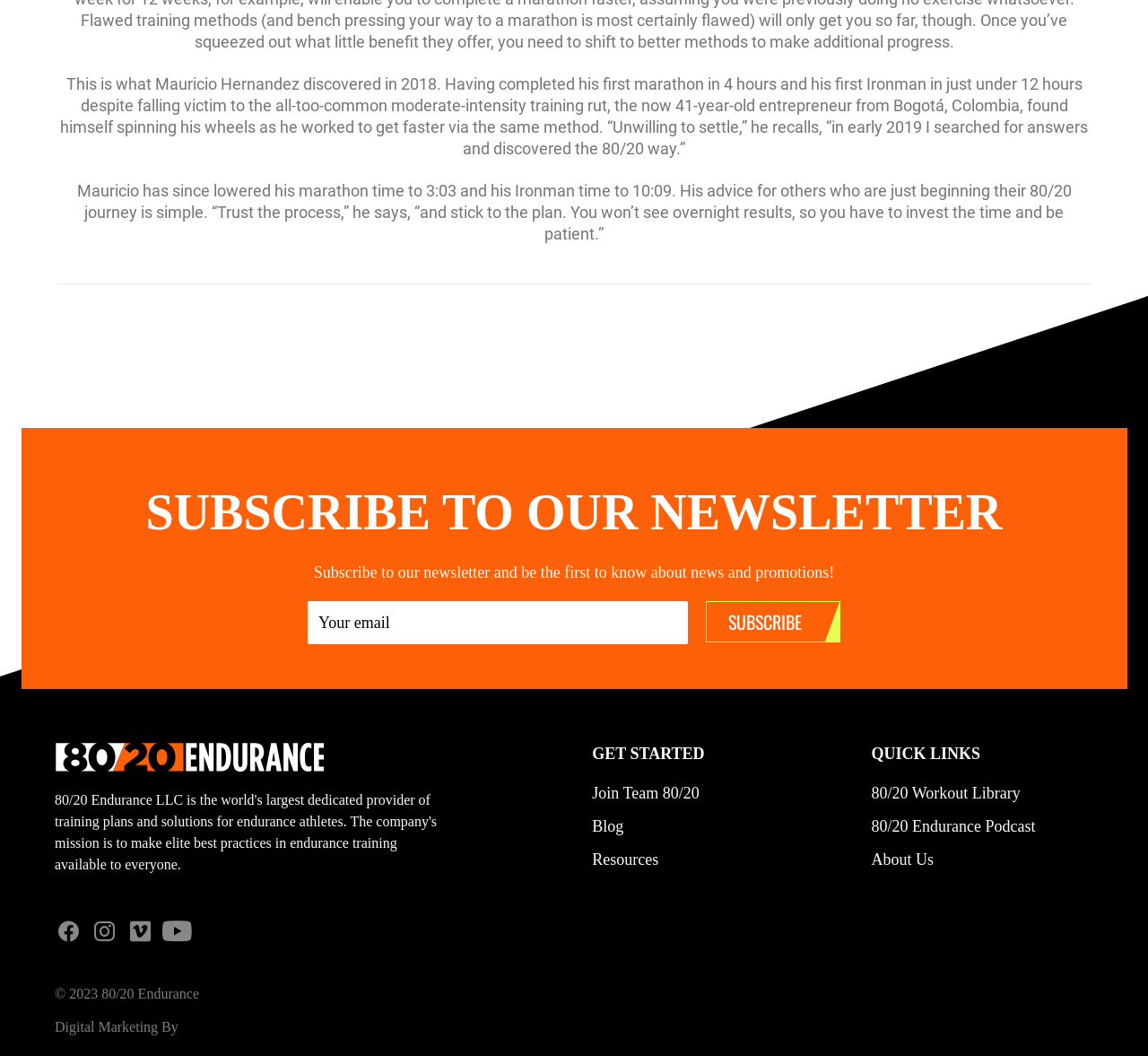Identify the bounding box of the HTML element described as: "About Us".

[0.759, 0.804, 0.952, 0.834]